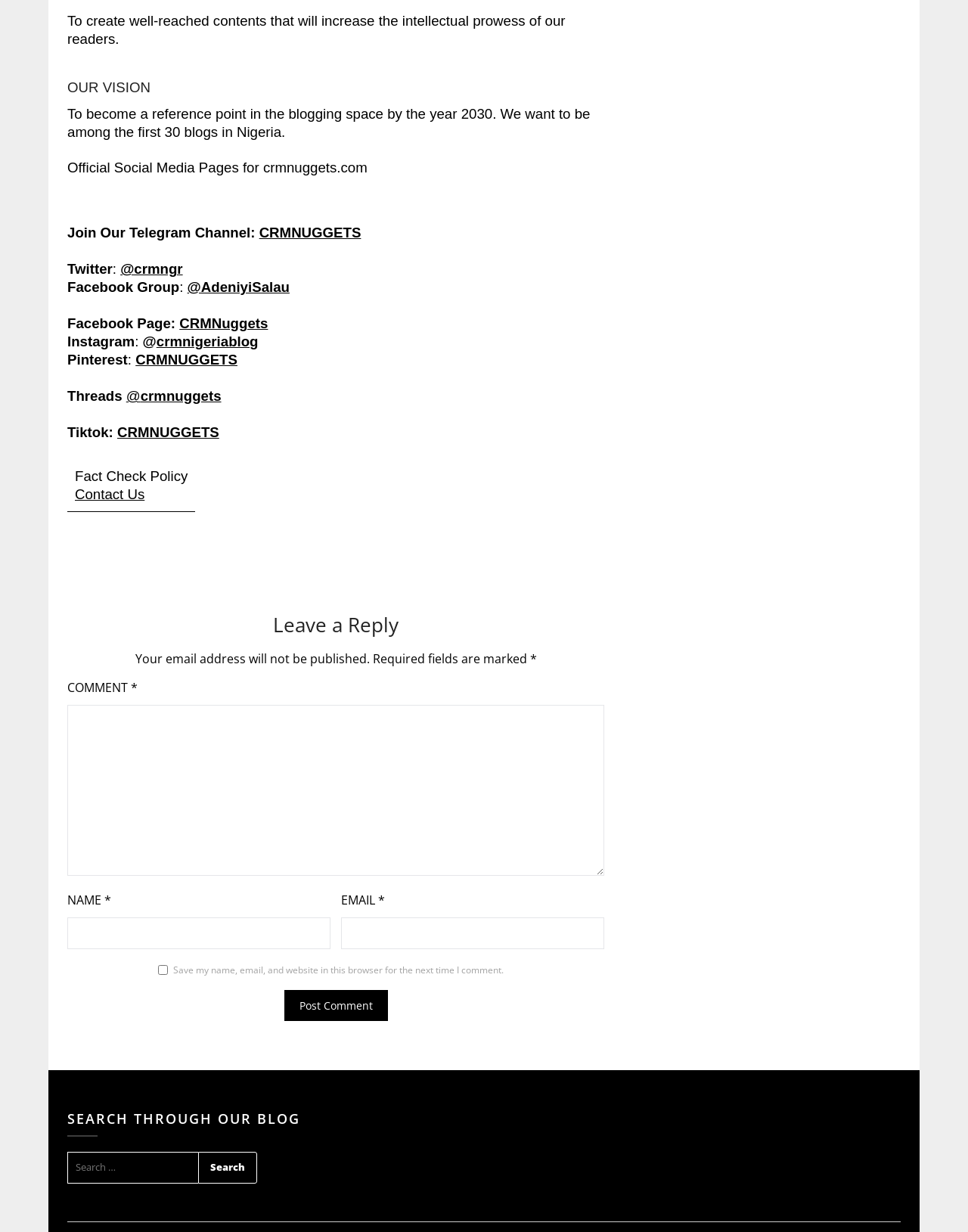What is the fact check policy link for?
Answer the question with a detailed explanation, including all necessary information.

The fact check policy link is located in the layout table at the bottom of the webpage and is linked to the 'Contact Us' page, which suggests that users can contact the website for fact-checking related queries.